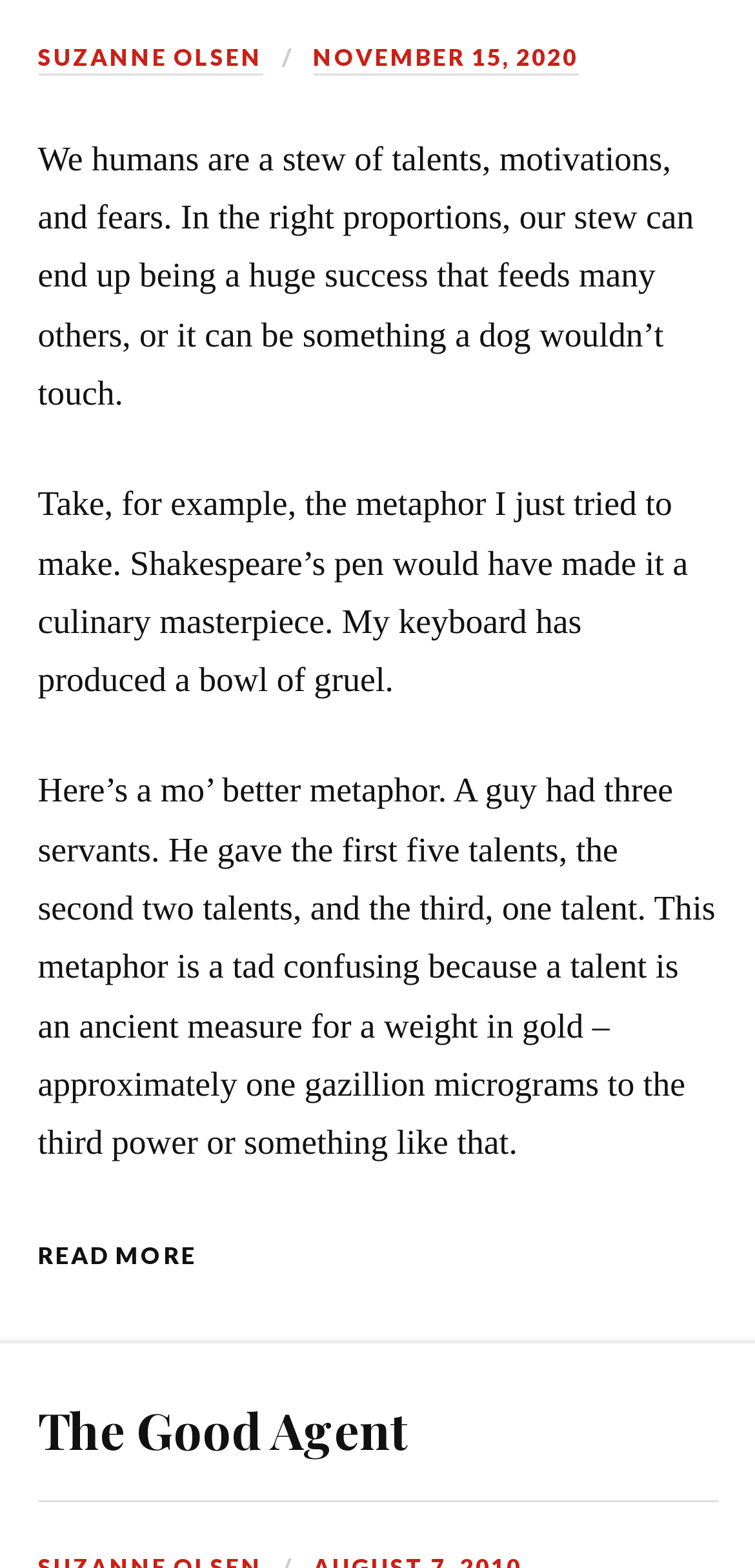Find the bounding box coordinates for the HTML element described in this sentence: "Read More". Provide the coordinates as four float numbers between 0 and 1, in the format [left, top, right, bottom].

[0.05, 0.792, 0.26, 0.81]